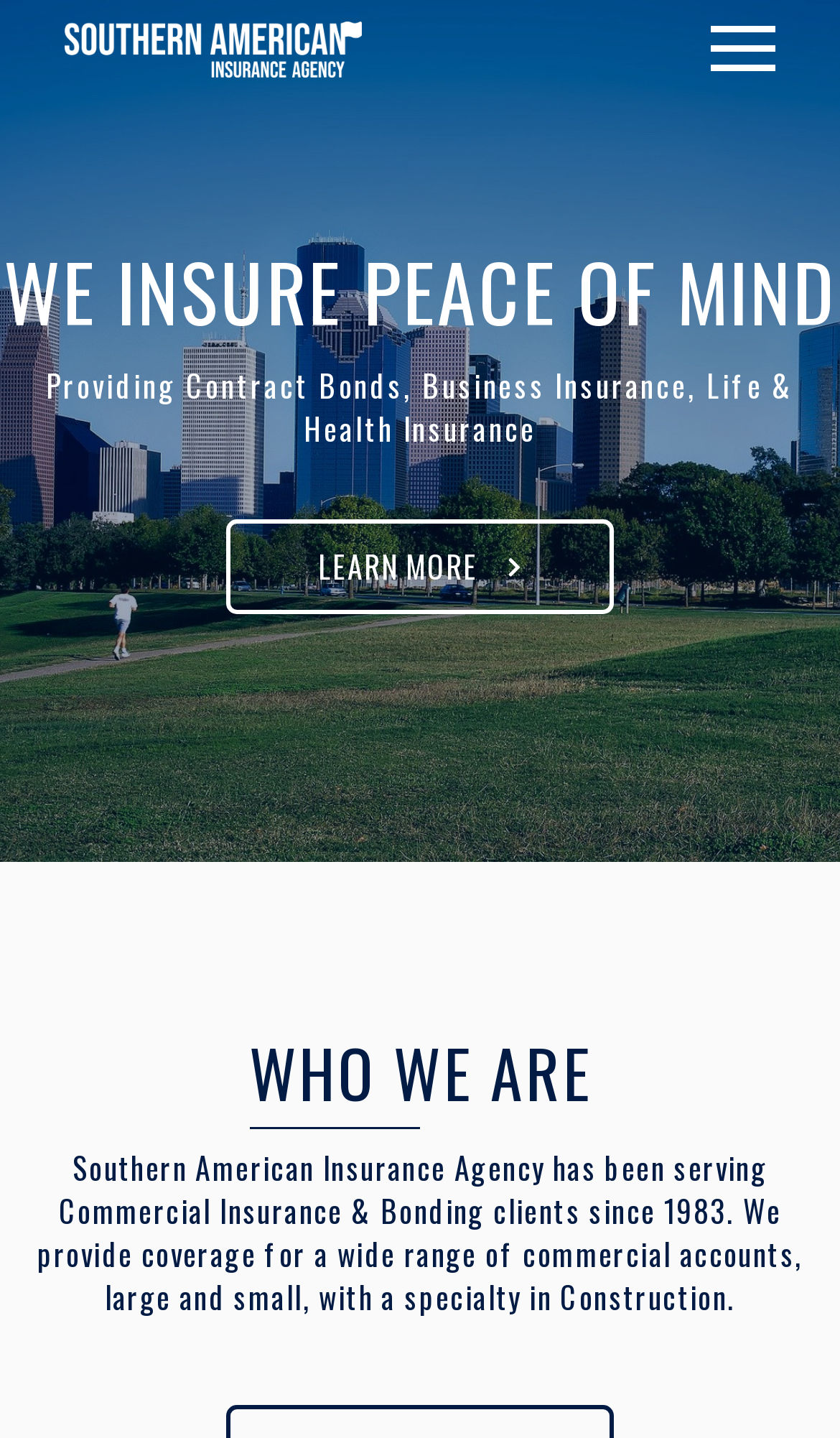What type of insurance is provided?
From the details in the image, provide a complete and detailed answer to the question.

The second heading element mentions that the company provides Contract Bonds, Business Insurance, Life & Health Insurance, indicating that Life & Health Insurance is one of the types of insurance provided.